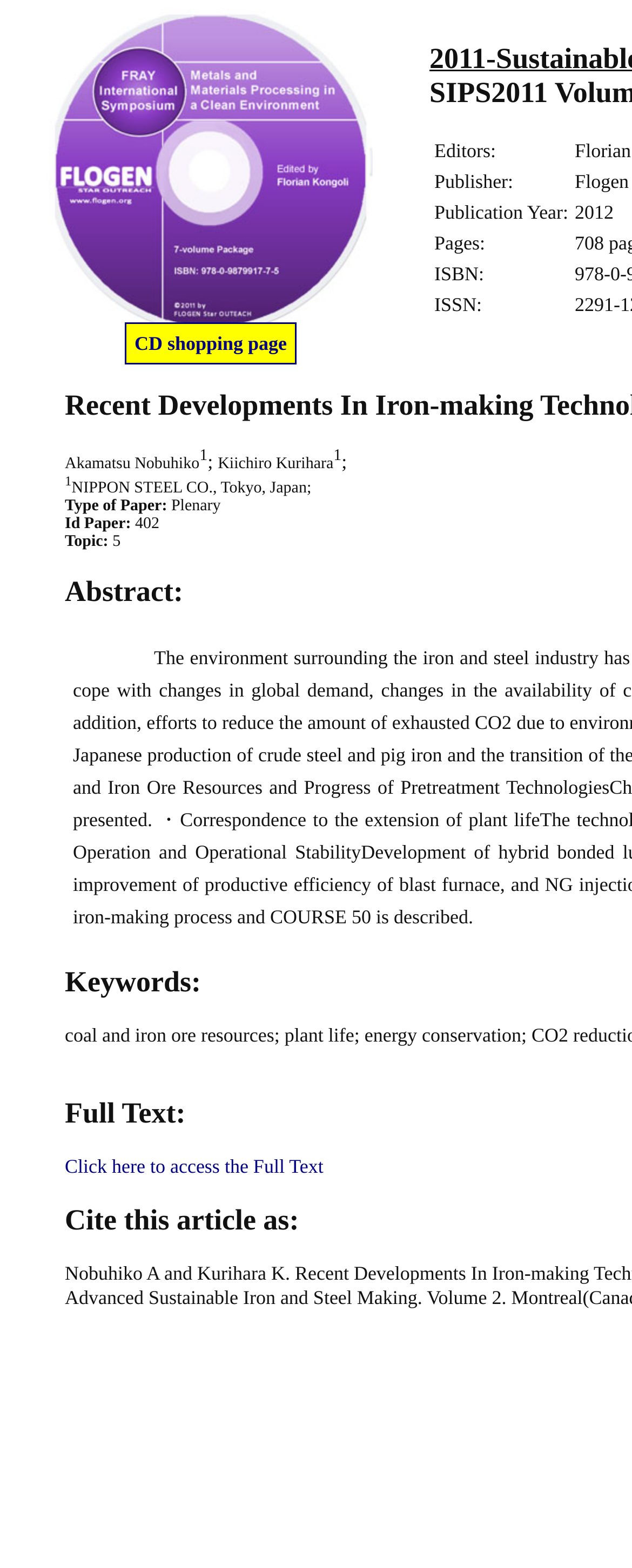Answer the following query with a single word or phrase:
What is the title of the CD?

CD-FraySymposium_Volume1